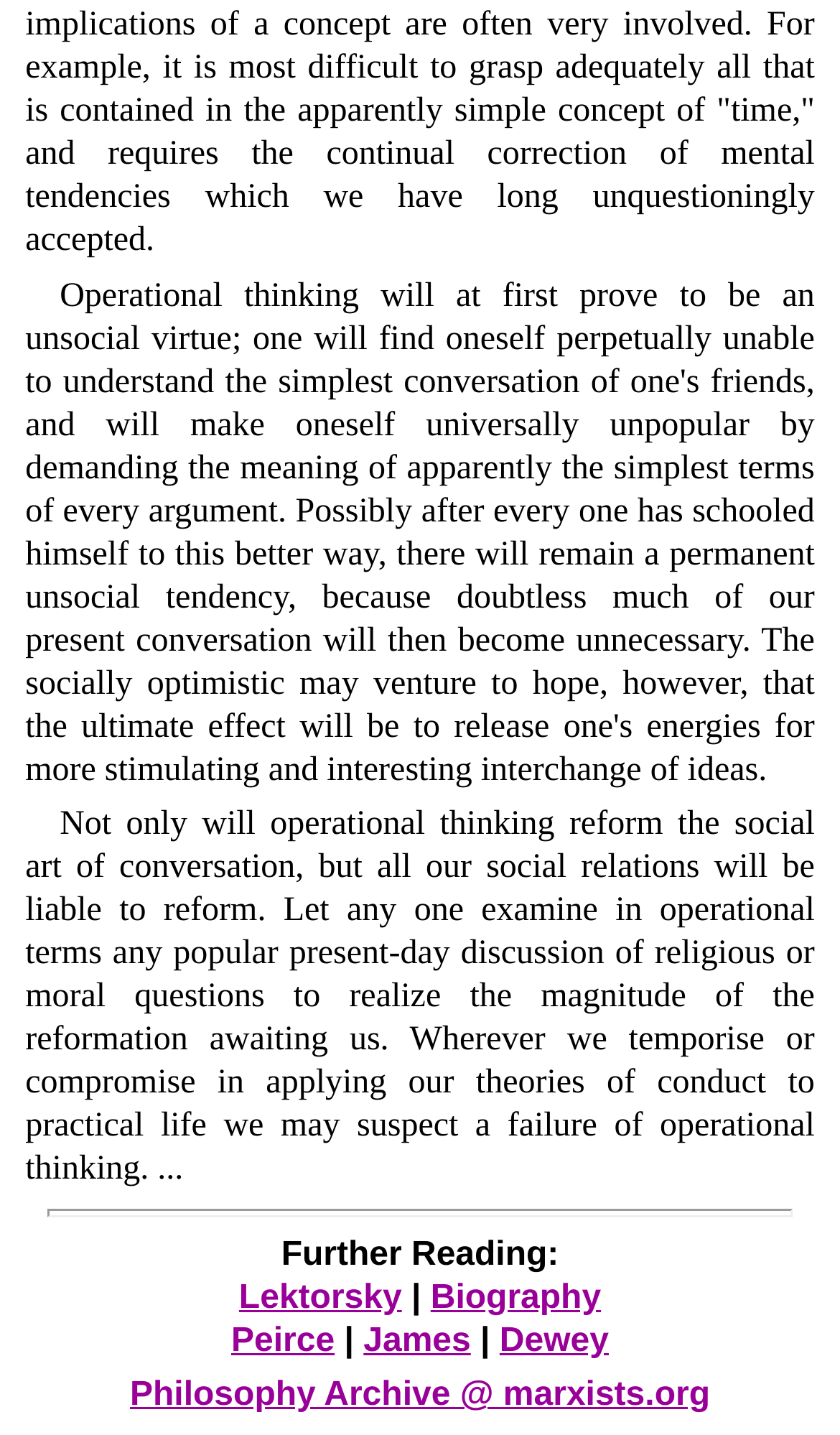Find the bounding box coordinates corresponding to the UI element with the description: "Philosophy Archive @ marxists.org". The coordinates should be formatted as [left, top, right, bottom], with values as floats between 0 and 1.

[0.155, 0.96, 0.845, 0.985]